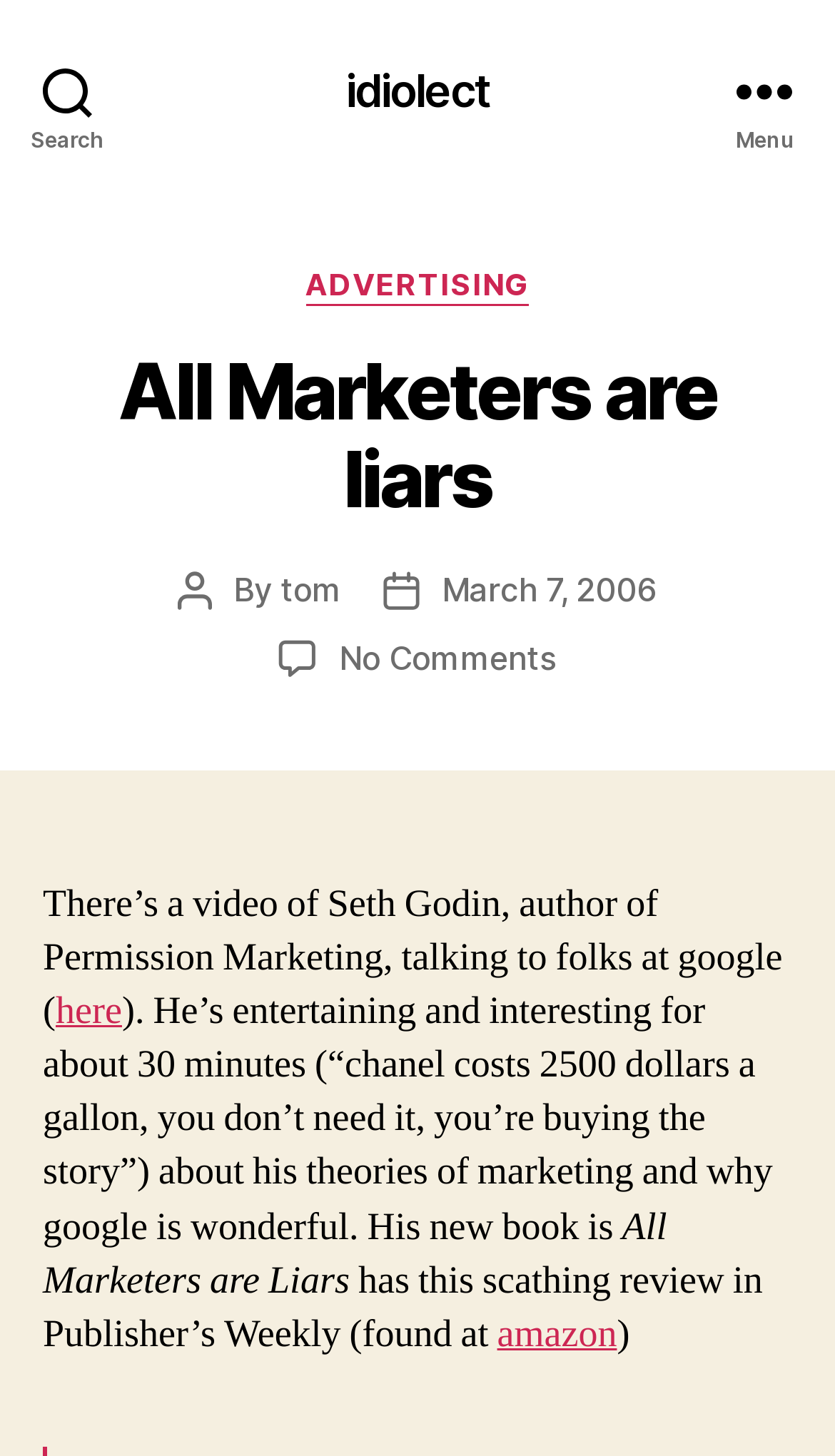Please predict the bounding box coordinates of the element's region where a click is necessary to complete the following instruction: "Visit the idiolect website". The coordinates should be represented by four float numbers between 0 and 1, i.e., [left, top, right, bottom].

[0.414, 0.046, 0.586, 0.077]